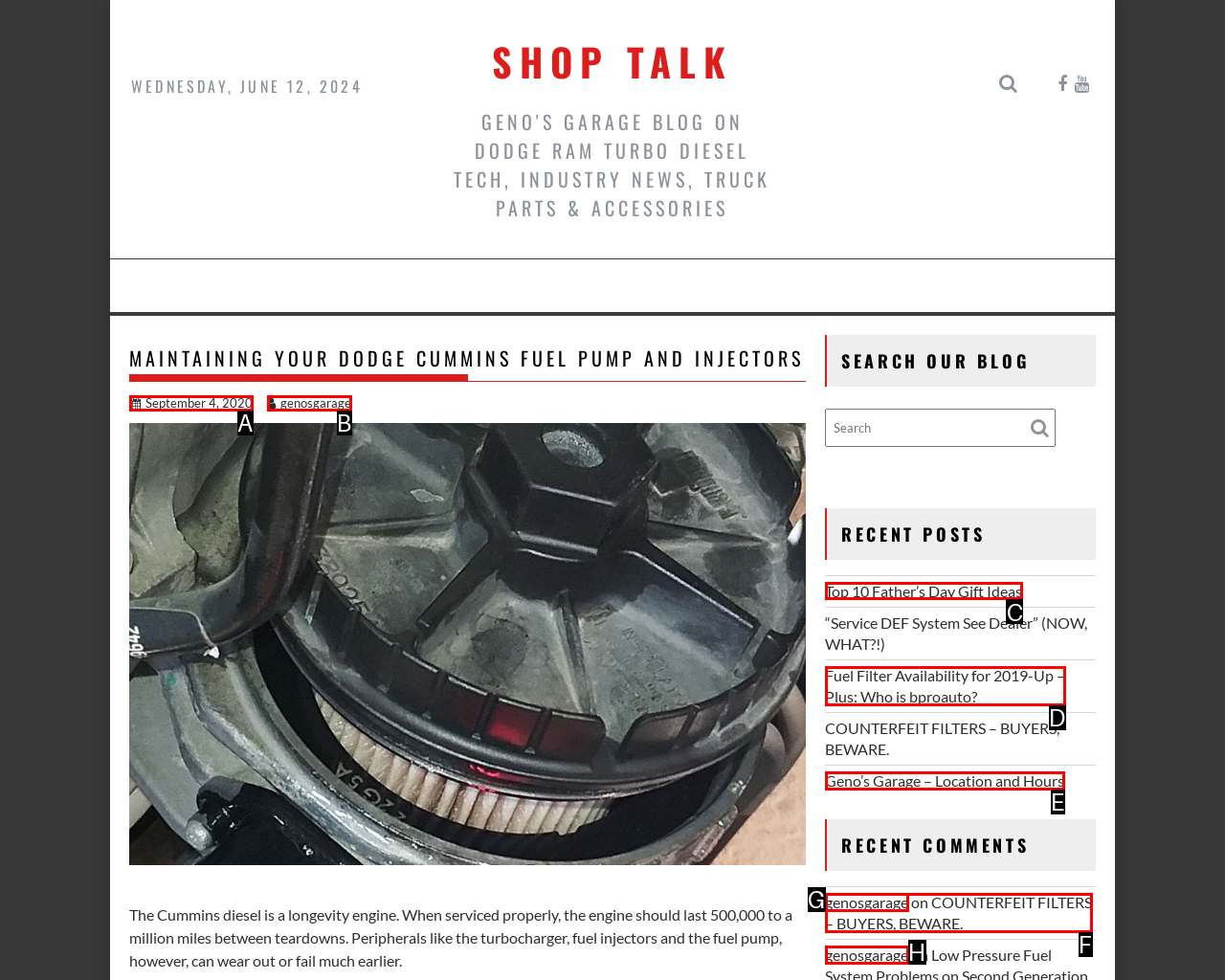Choose the HTML element that should be clicked to achieve this task: Read recent post 'Top 10 Father’s Day Gift Ideas'
Respond with the letter of the correct choice.

C